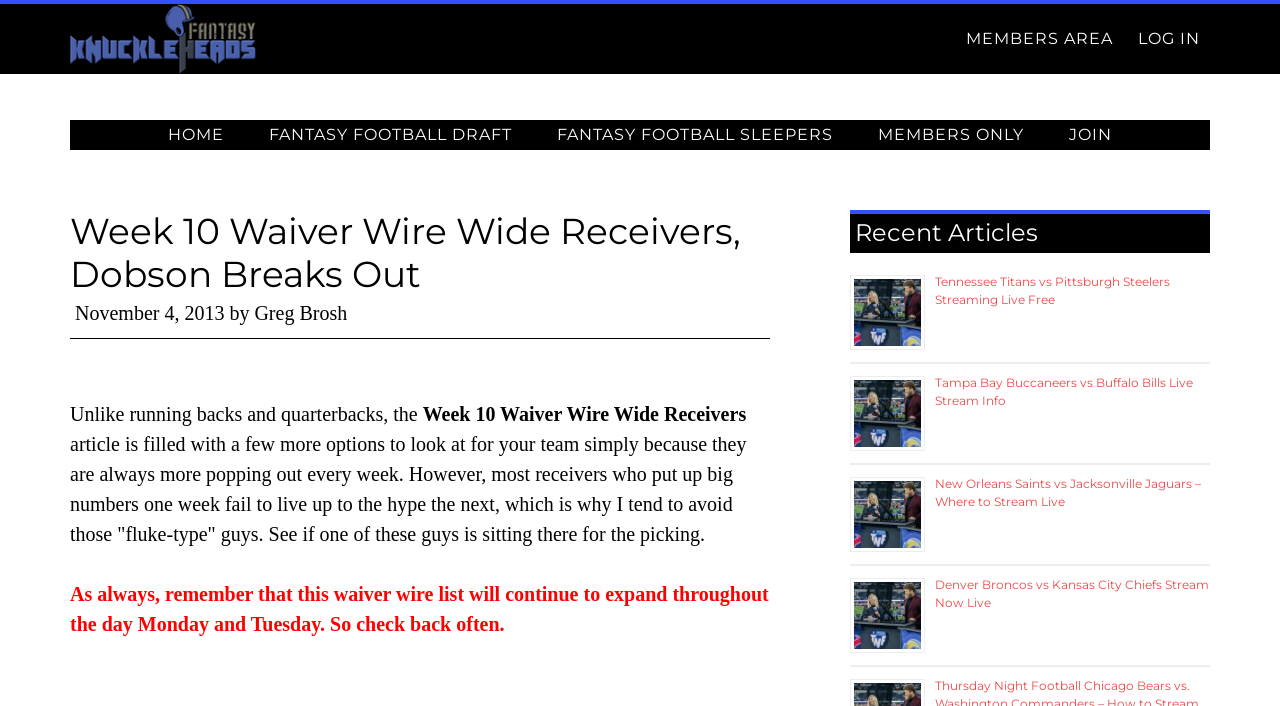Answer the following query with a single word or phrase:
What is the date of the article?

November 4, 2013